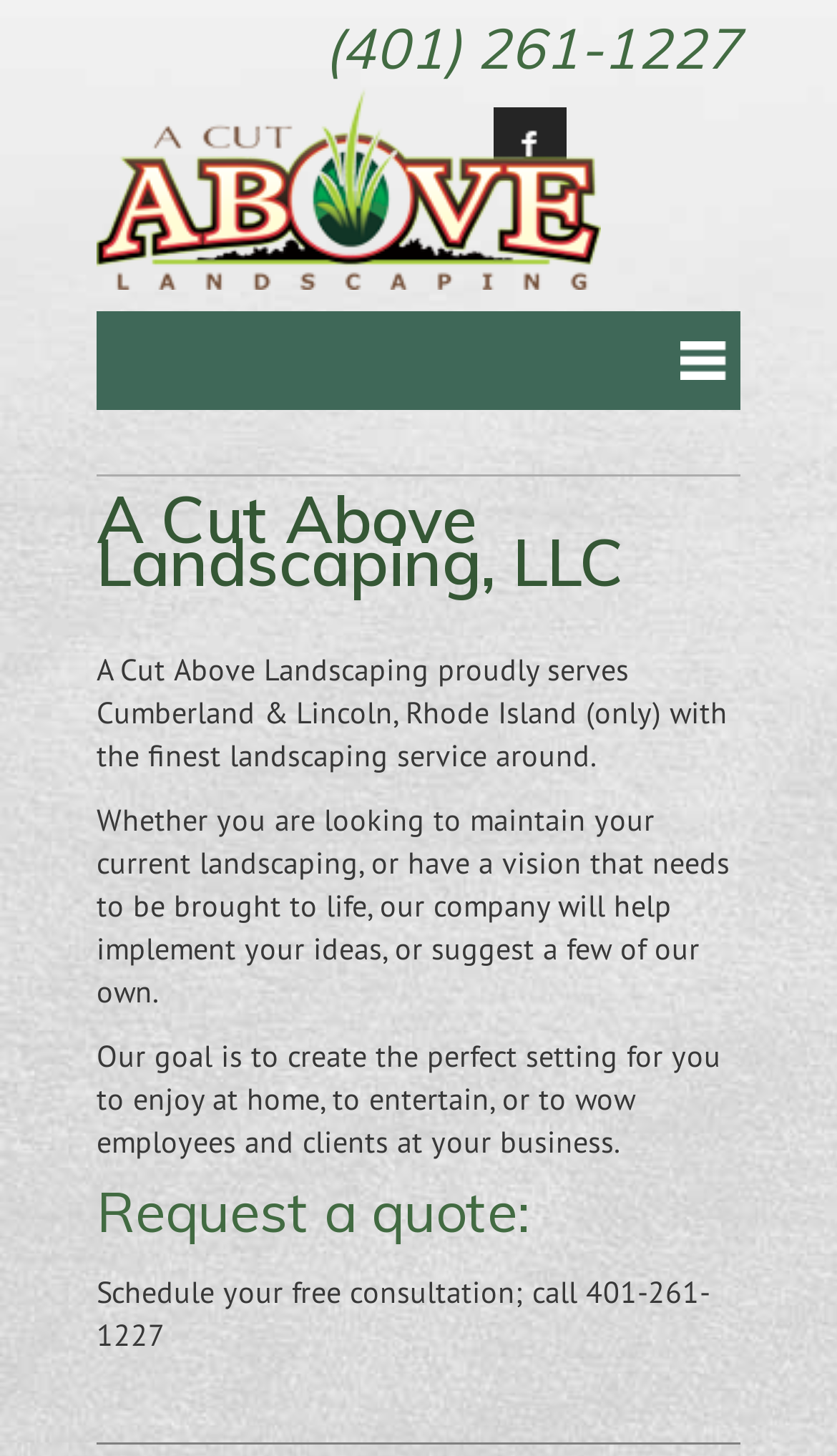Construct a comprehensive description capturing every detail on the webpage.

The webpage is about A Cut Above Landscaping, a professional landscaping service. At the top left, there is a logo image with a link to the company's website. Next to the logo, there is a phone number "(401) 261-1227" in a heading format. Below the phone number, there are social media links, including a Facebook link. 

On the top right, there is a heading with the company name "A Cut Above Landscaping, LLC". Below the company name, there are three paragraphs of text that describe the company's services and goals. The first paragraph explains that the company serves Cumberland and Lincoln, Rhode Island, and provides the finest landscaping services. The second paragraph mentions that the company can help implement customers' ideas or suggest their own. The third paragraph states that the company's goal is to create a perfect setting for customers to enjoy at home or at their business.

At the bottom left, there is a heading "Request a quote:" followed by a paragraph of text that instructs visitors to schedule a free consultation by calling the phone number. Overall, the webpage has a simple layout with a focus on providing information about the company's services and encouraging visitors to take action.